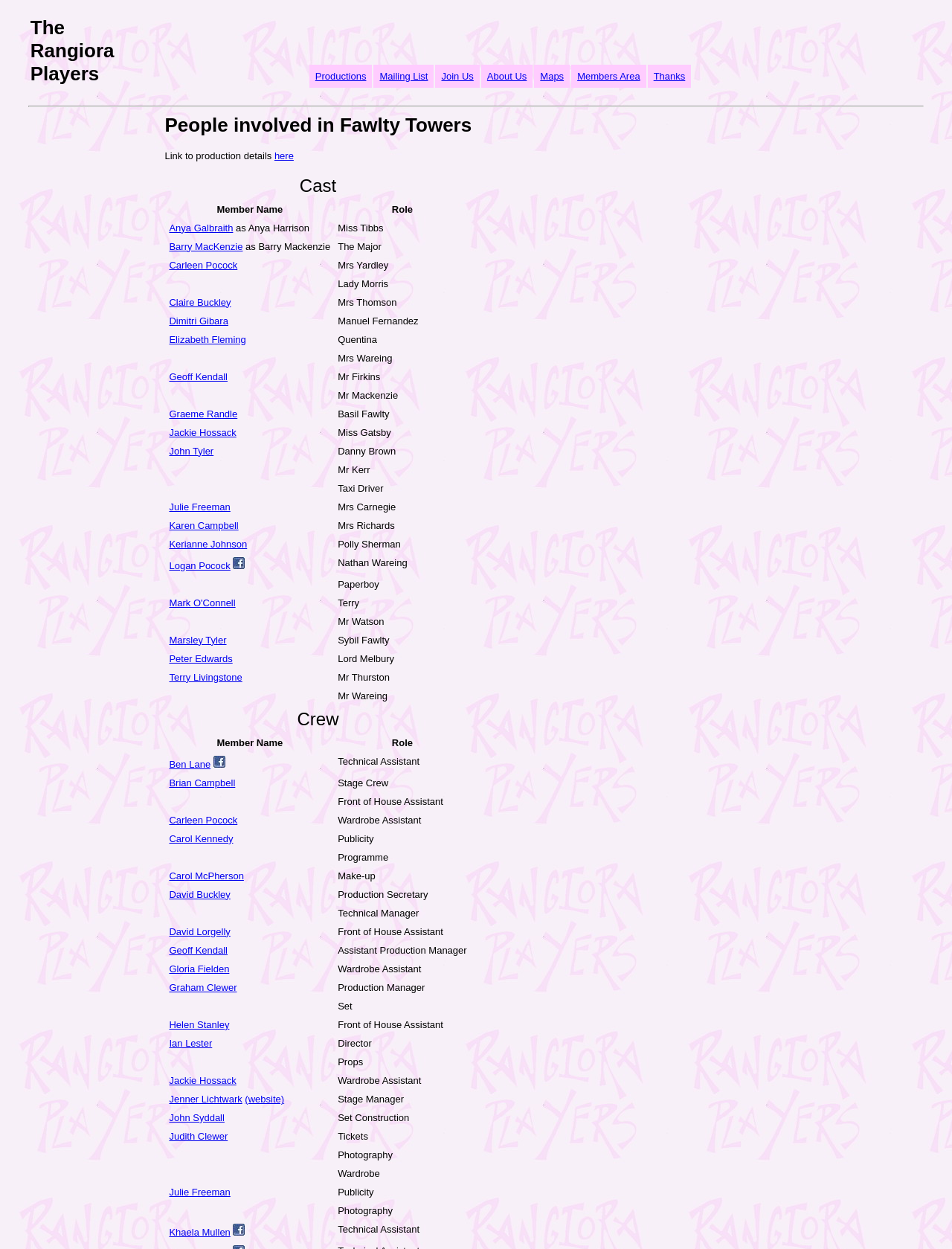Please specify the bounding box coordinates in the format (top-left x, top-left y, bottom-right x, bottom-right y), with all values as floating point numbers between 0 and 1. Identify the bounding box of the UI element described by: Logan Pocock

[0.178, 0.448, 0.242, 0.457]